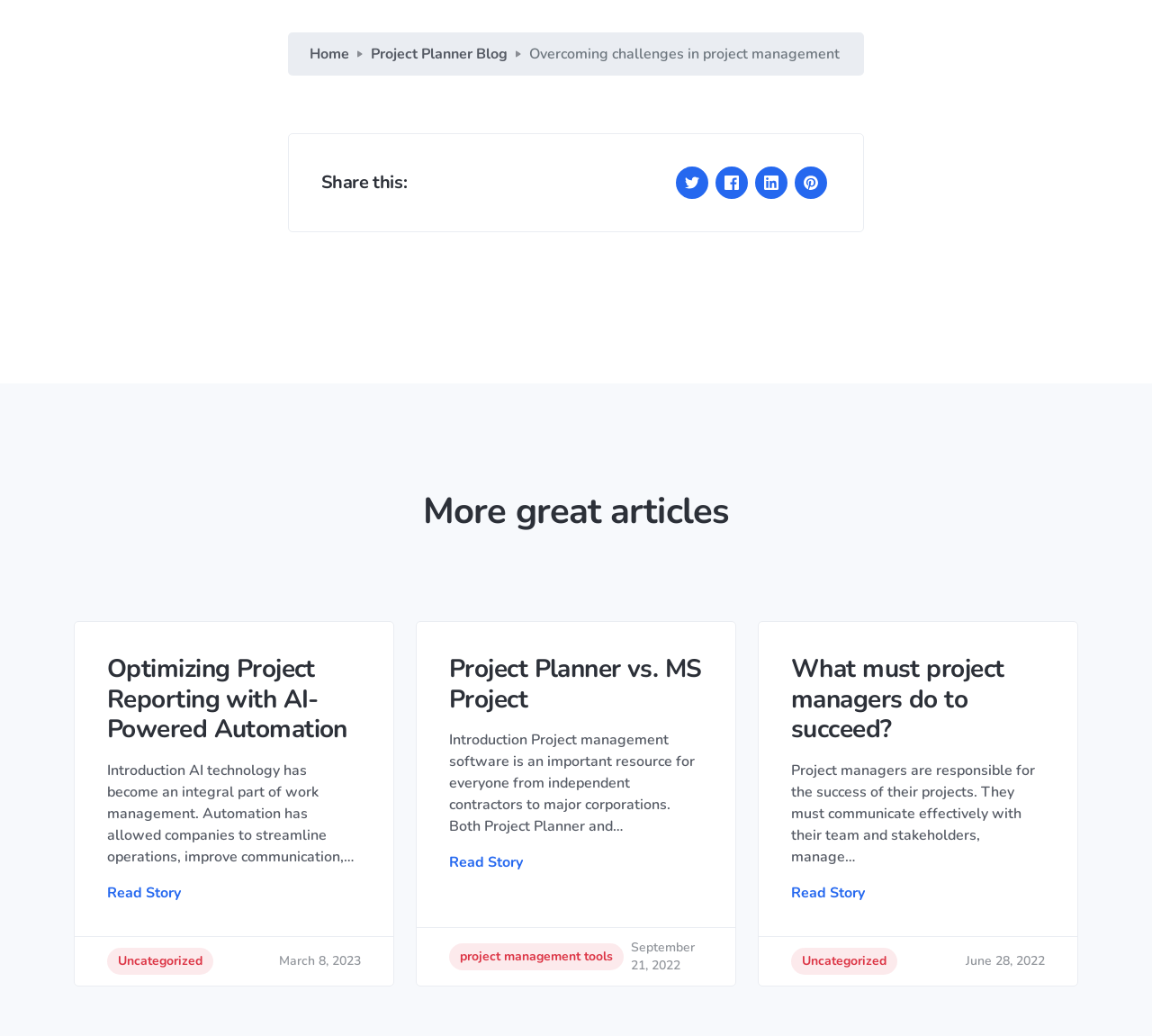Find the bounding box coordinates of the clickable element required to execute the following instruction: "Read the article 'Optimizing Project Reporting with AI-Powered Automation'". Provide the coordinates as four float numbers between 0 and 1, i.e., [left, top, right, bottom].

[0.093, 0.632, 0.313, 0.719]